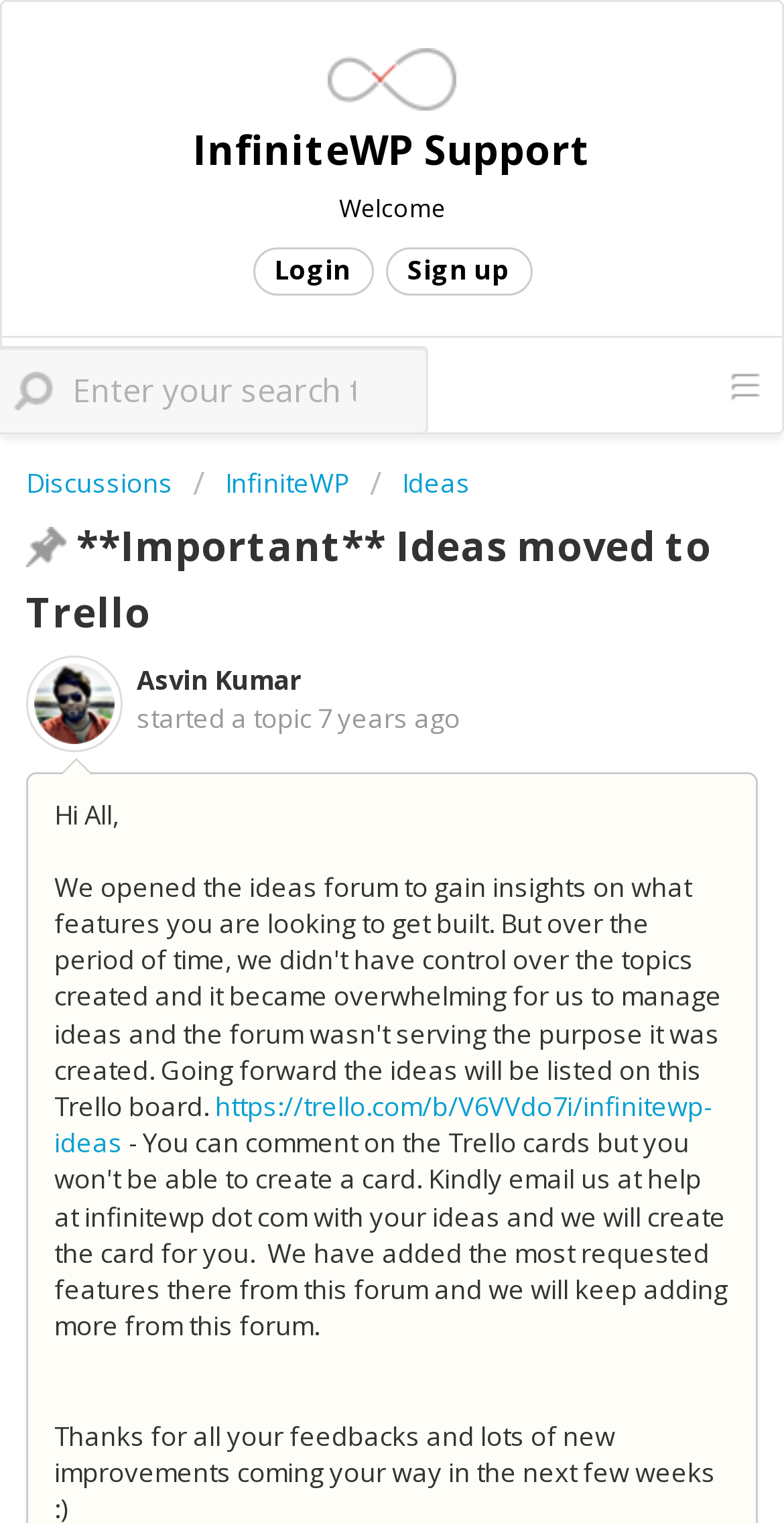Please locate the bounding box coordinates of the element that needs to be clicked to achieve the following instruction: "Visit the ideas forum". The coordinates should be four float numbers between 0 and 1, i.e., [left, top, right, bottom].

[0.472, 0.306, 0.6, 0.329]